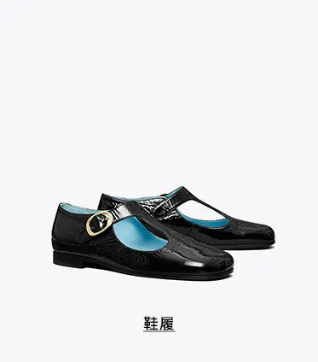What is the background color of the image?
Please elaborate on the answer to the question with detailed information.

According to the caption, the background of the image is described as a 'clean, minimalist white', which suggests that the background color of the image is white.